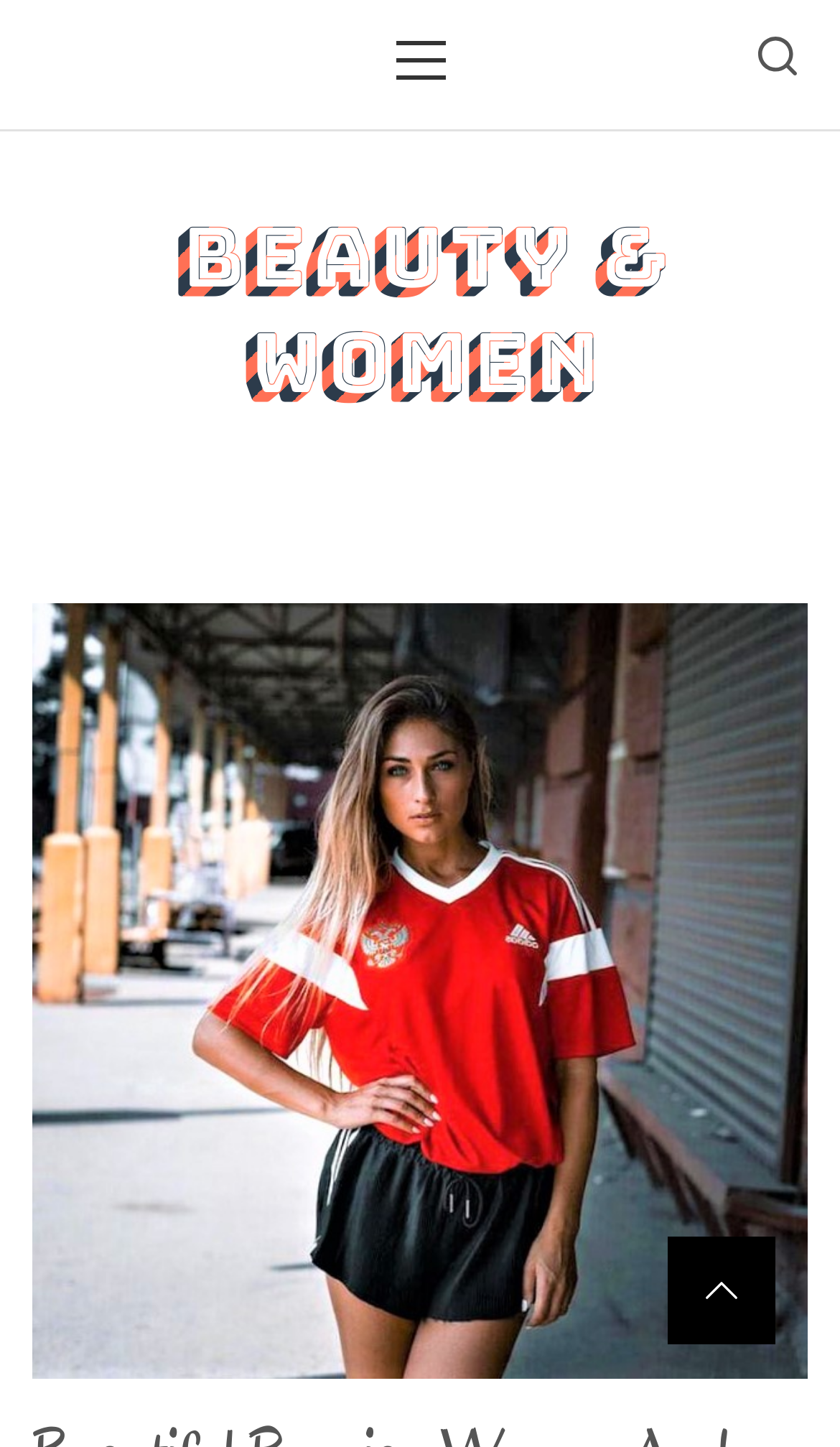Provide the bounding box coordinates for the UI element that is described as: "alt="Beautiful Russian Women"".

[0.038, 0.421, 0.962, 0.454]